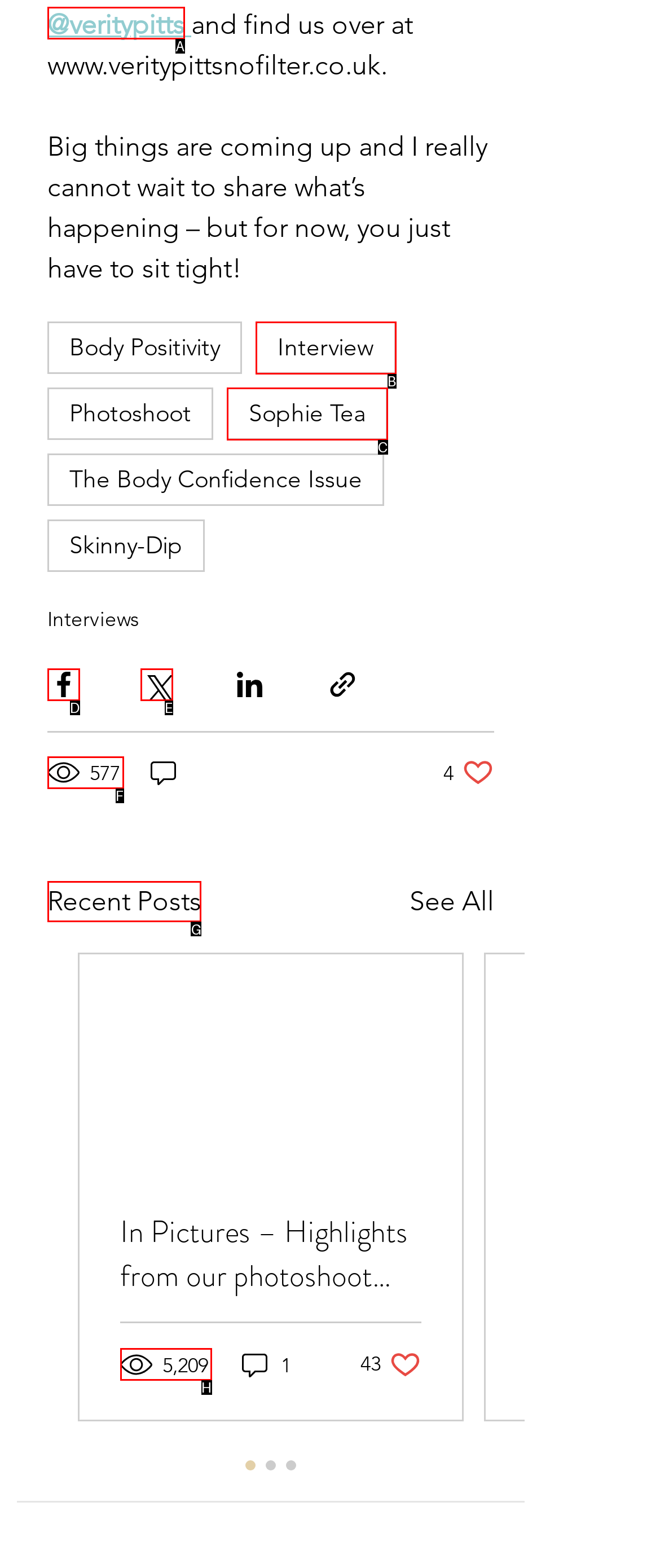Which HTML element should be clicked to fulfill the following task: Check Government Job?
Reply with the letter of the appropriate option from the choices given.

None